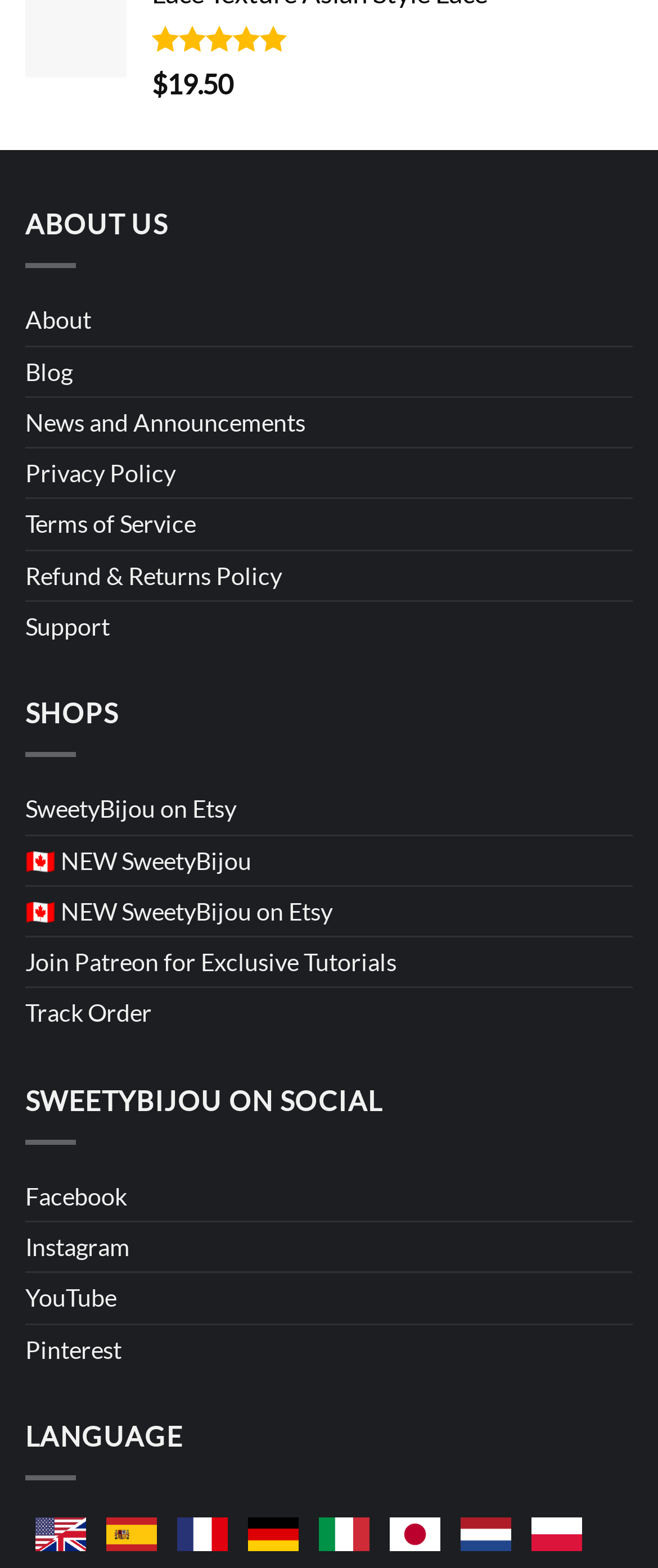Can you pinpoint the bounding box coordinates for the clickable element required for this instruction: "Go to About page"? The coordinates should be four float numbers between 0 and 1, i.e., [left, top, right, bottom].

[0.038, 0.188, 0.138, 0.22]